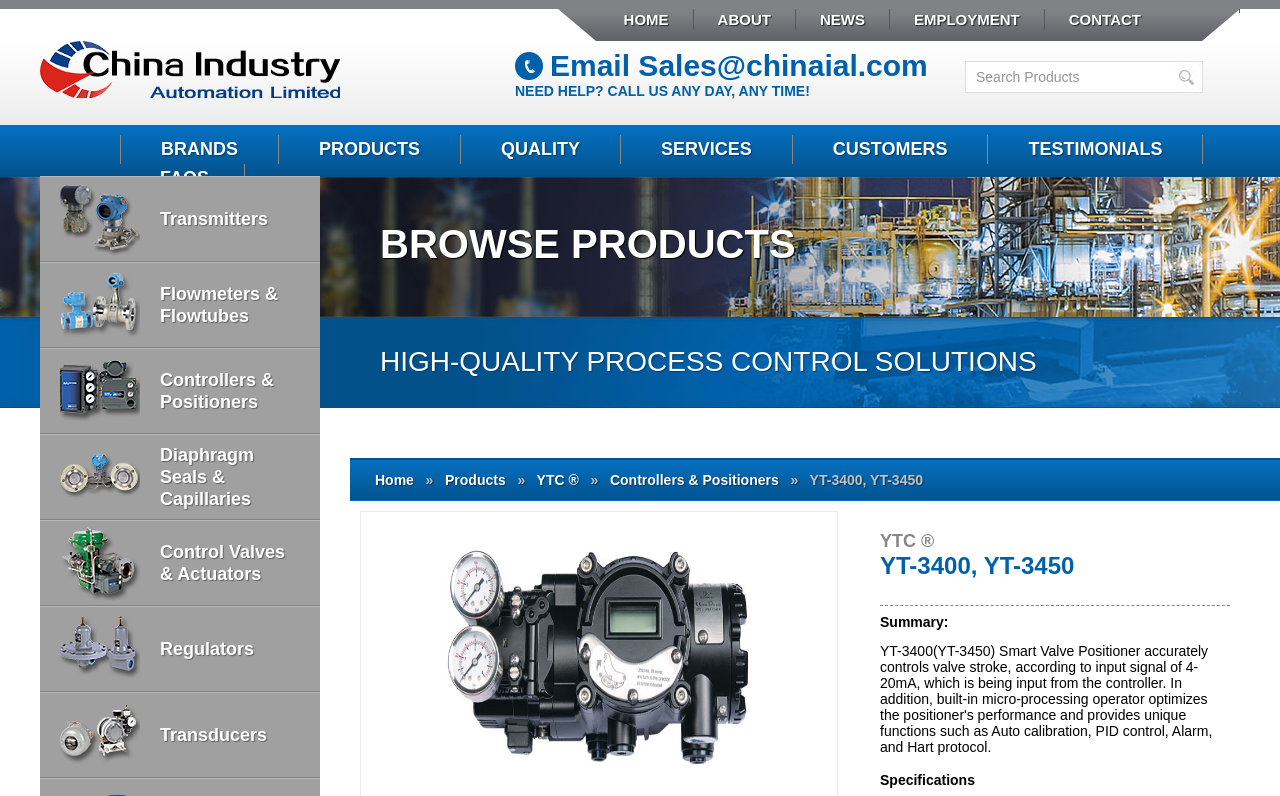Create a detailed narrative of the webpage’s visual and textual elements.

The webpage appears to be a product page for YT-3400 and YT-3450 Controllers & Positioners from YTC. At the top, there is a navigation menu with links to HOME, ABOUT, NEWS, EMPLOYMENT, and CONTACT. To the left of the navigation menu, there is a logo of China Industry Automations. Below the navigation menu, there is a search bar with a placeholder text "Search Products" and a button to submit the search query.

On the left side of the page, there are links to various categories such as BRANDS, PRODUCTS, QUALITY, SERVICES, CUSTOMERS, TESTIMONIALS, and FAQS. Below these links, there is a heading "BROWSE PRODUCTS" followed by a large image that spans the entire width of the page.

The main content of the page is divided into two sections. The first section has a heading "HIGH-QUALITY PROCESS CONTROL SOLUTIONS" and lists various product categories such as Transmitters, Flowmeters & Flowtubes, Controllers & Positioners, Diaphragm Seals & Capillaries, Control Valves & Actuators, Regulators, and Transducers. Each product category has a corresponding image and a link to its page.

The second section appears to be a product description page for YT-3400 and YT-3450 Controllers & Positioners. It has a breadcrumb navigation menu at the top, followed by a summary and specifications of the product.